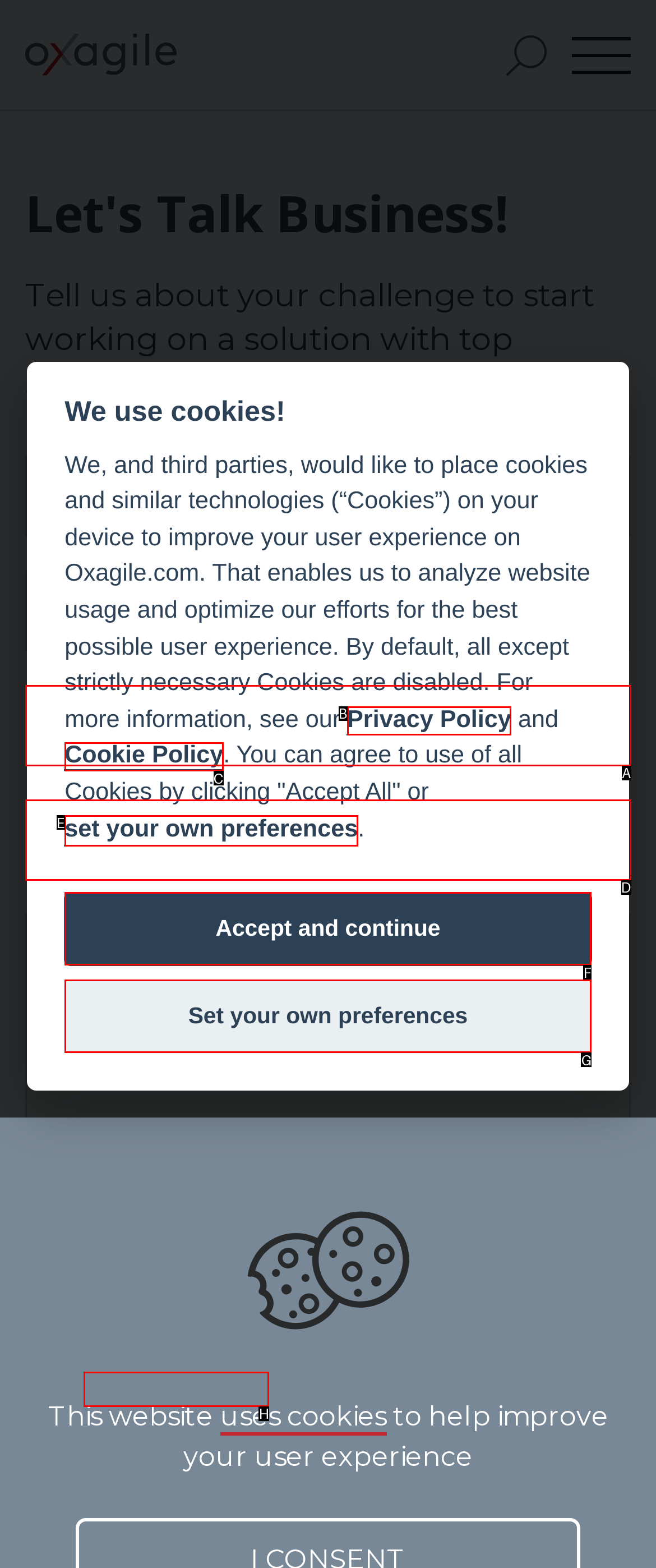Select the proper UI element to click in order to perform the following task: Click the 'Privacy Policy' link. Indicate your choice with the letter of the appropriate option.

H